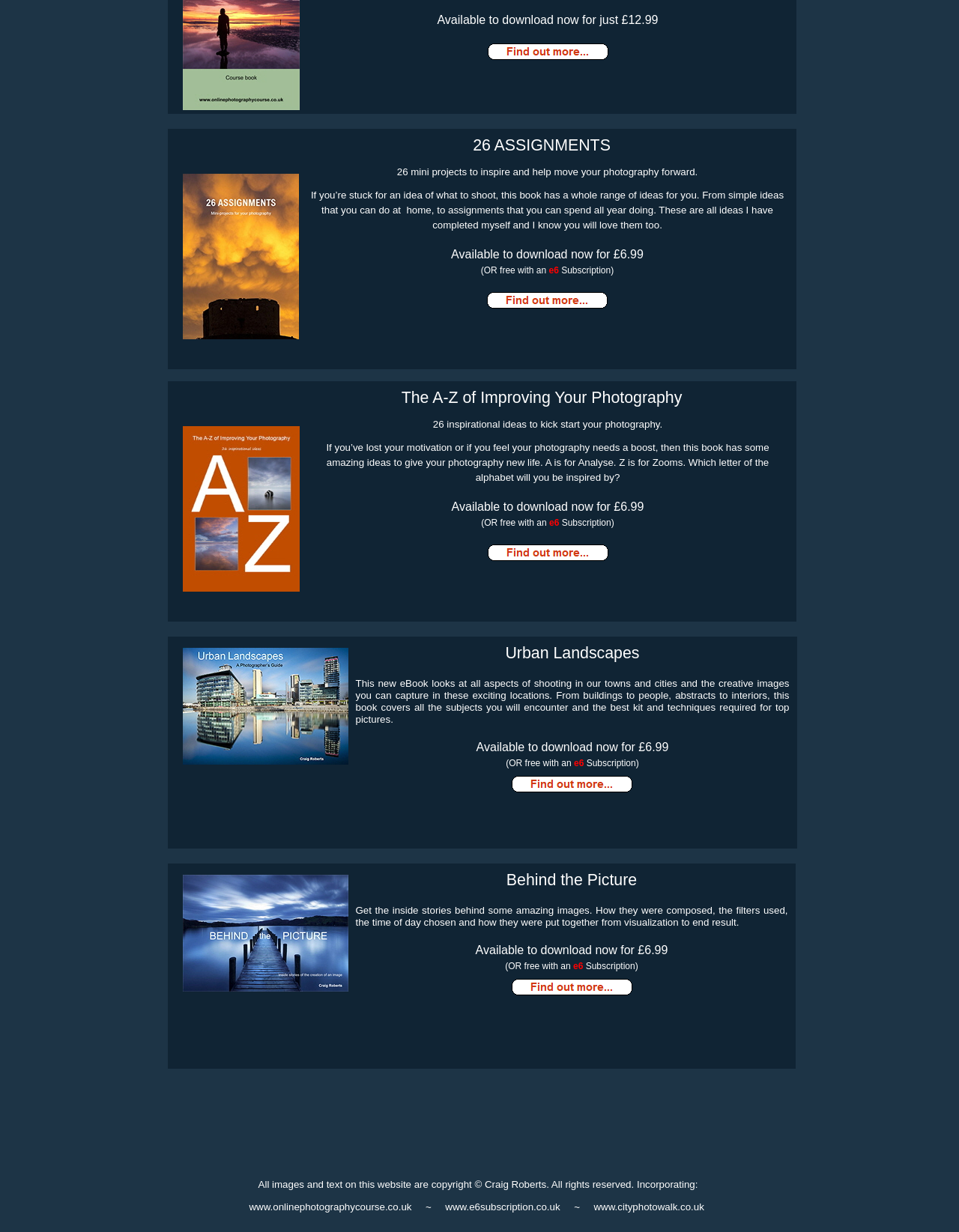Provide the bounding box coordinates of the HTML element this sentence describes: "www.onlinephotographycourse.co.uk". The bounding box coordinates consist of four float numbers between 0 and 1, i.e., [left, top, right, bottom].

[0.26, 0.975, 0.429, 0.984]